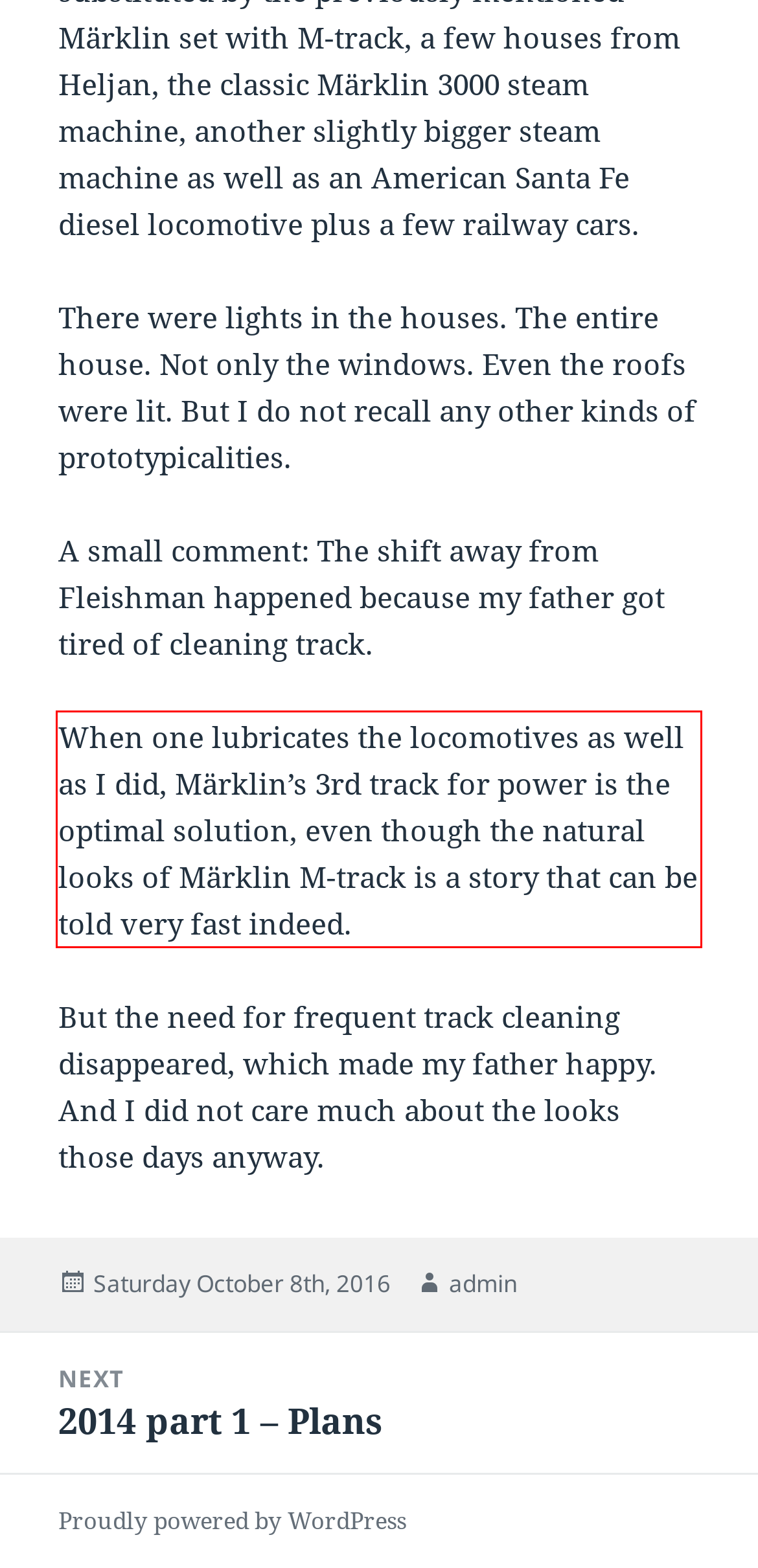The screenshot provided shows a webpage with a red bounding box. Apply OCR to the text within this red bounding box and provide the extracted content.

When one lubricates the locomotives as well as I did, Märklin’s 3rd track for power is the optimal solution, even though the natural looks of Märklin M-track is a story that can be told very fast indeed.